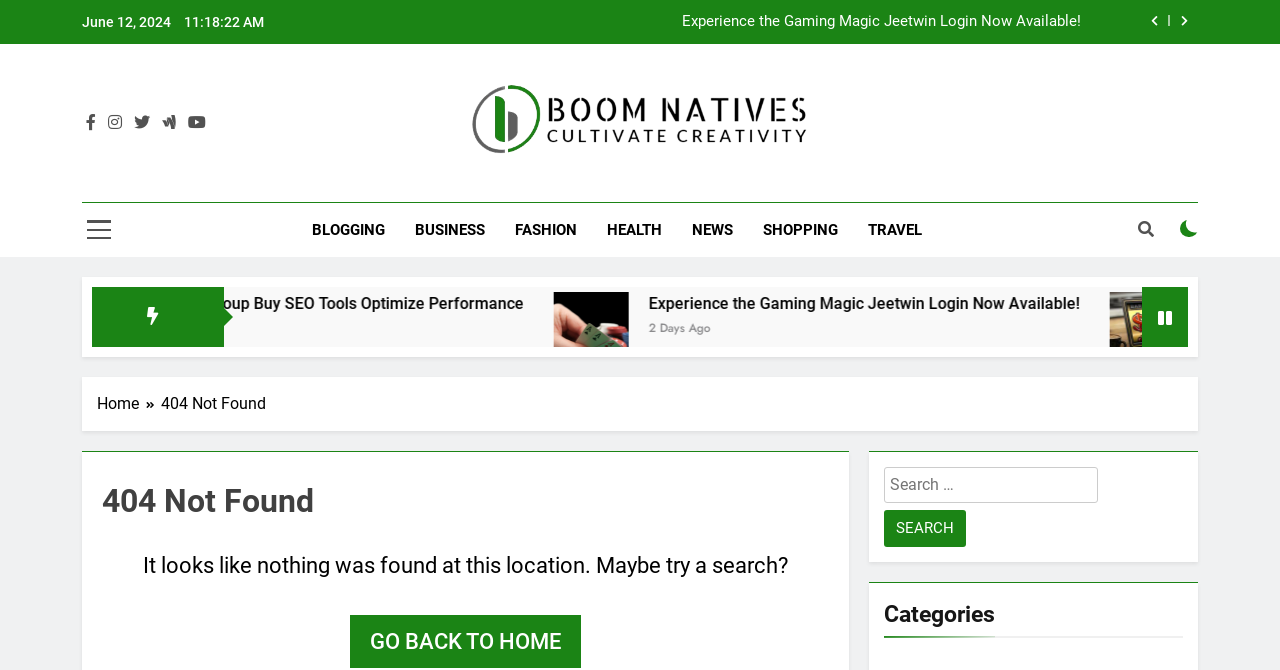Please identify the bounding box coordinates of the element I should click to complete this instruction: 'Read the article about 'Cultural Due Diligence''. The coordinates should be given as four float numbers between 0 and 1, like this: [left, top, right, bottom].

None